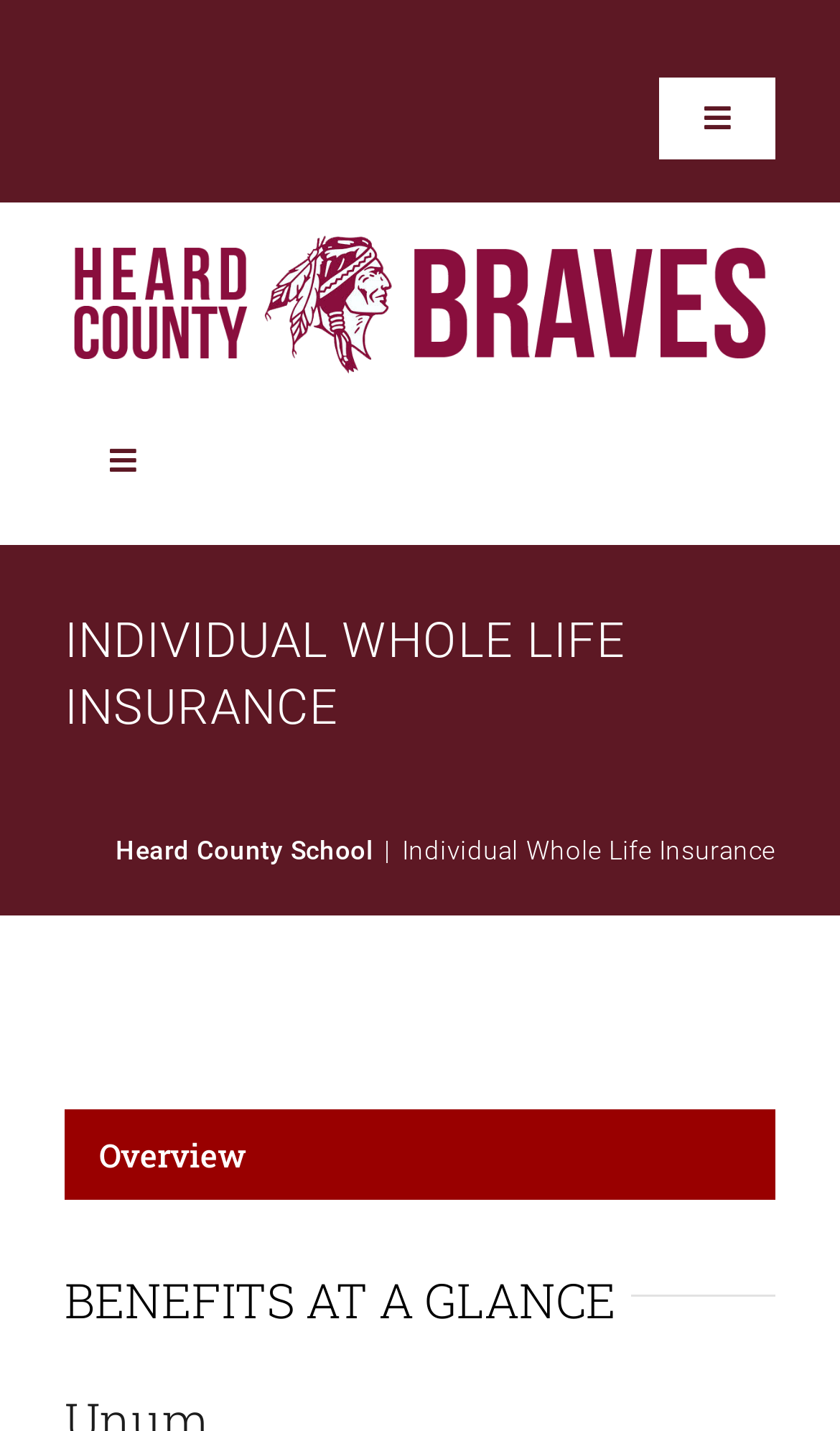Locate the bounding box of the user interface element based on this description: "Heard County School".

[0.138, 0.584, 0.444, 0.605]